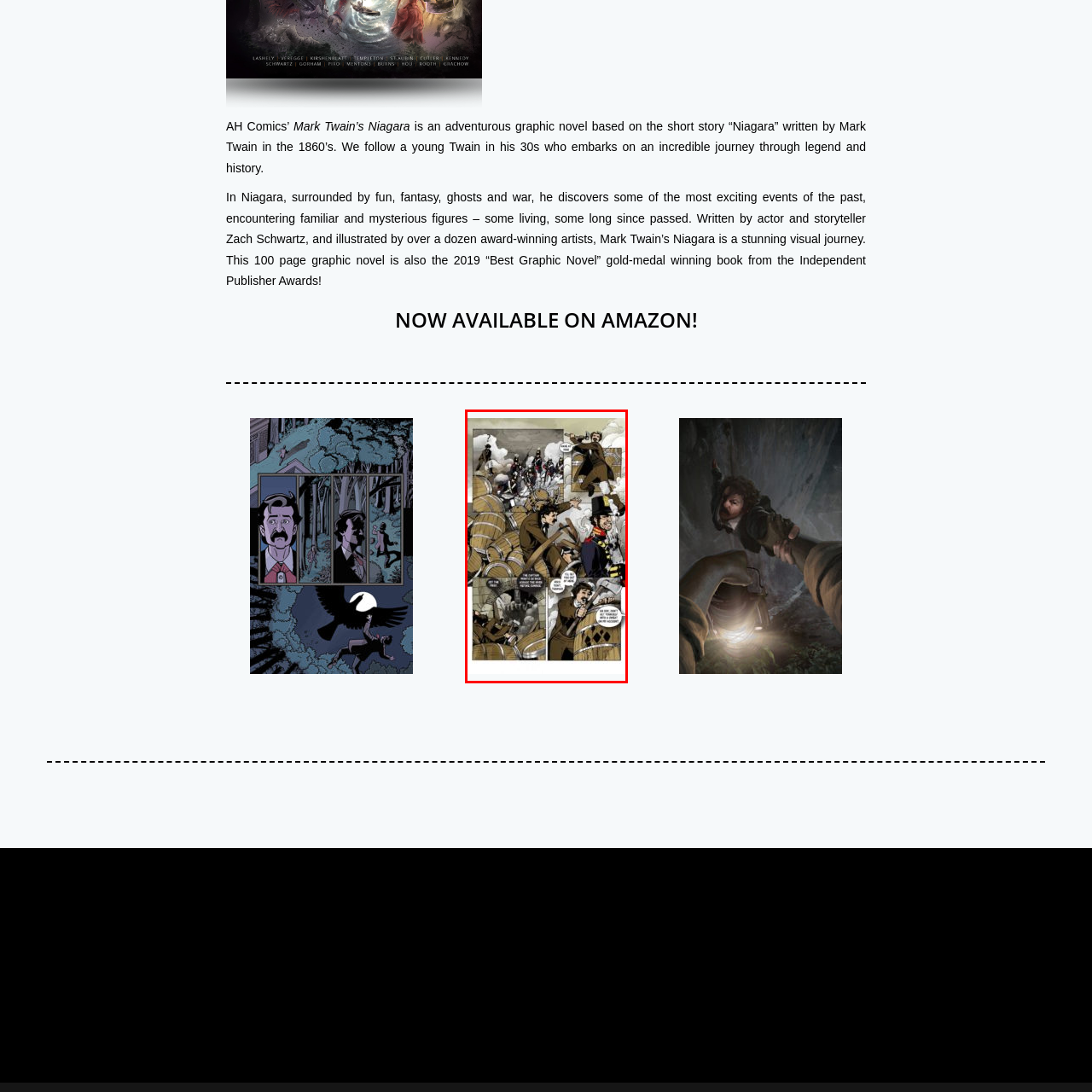What is the character in period attire doing? Inspect the image encased in the red bounding box and answer using only one word or a brief phrase.

Pointing assertively